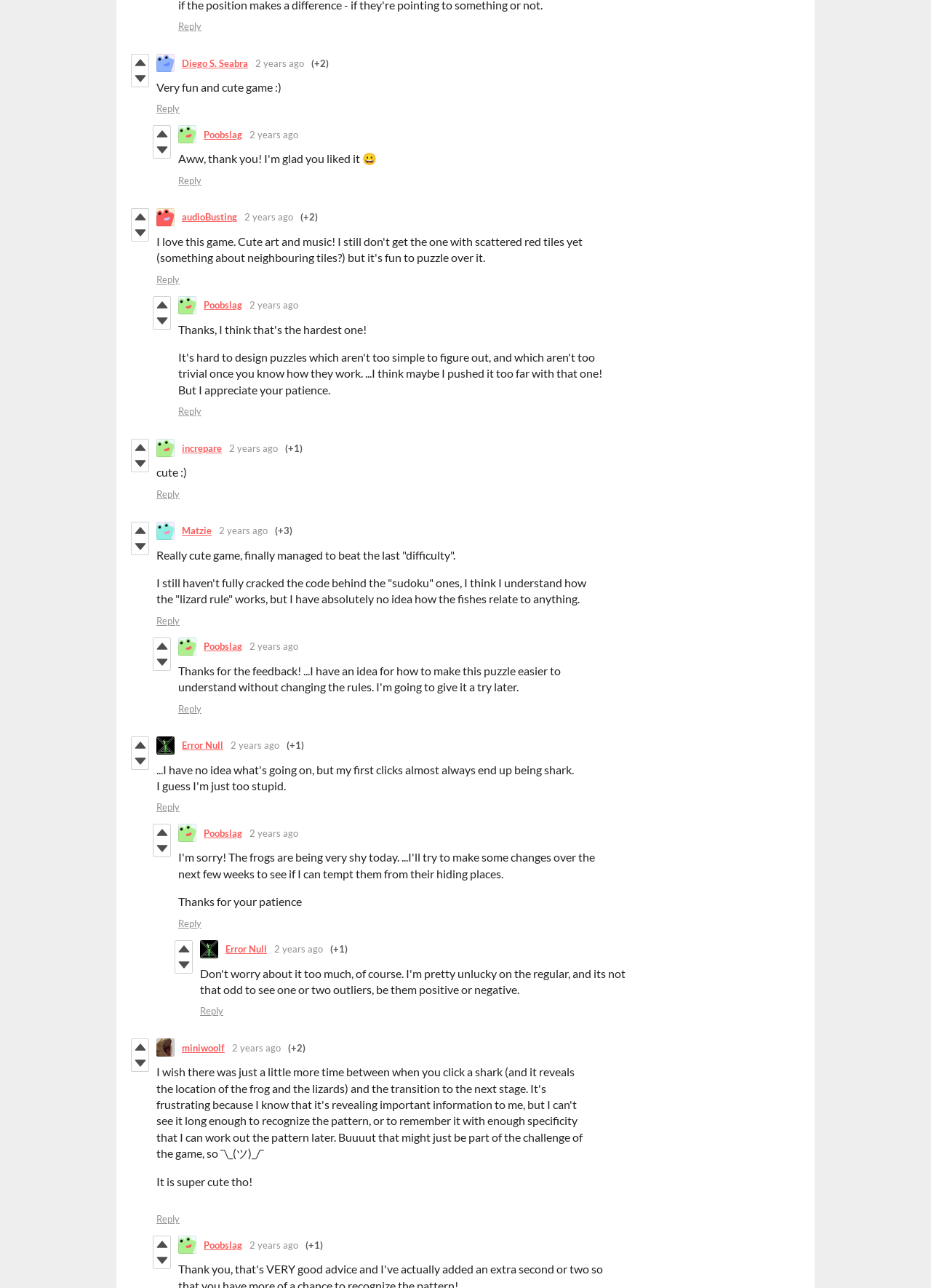Please specify the bounding box coordinates of the clickable region necessary for completing the following instruction: "Vote up the post". The coordinates must consist of four float numbers between 0 and 1, i.e., [left, top, right, bottom].

[0.141, 0.042, 0.159, 0.055]